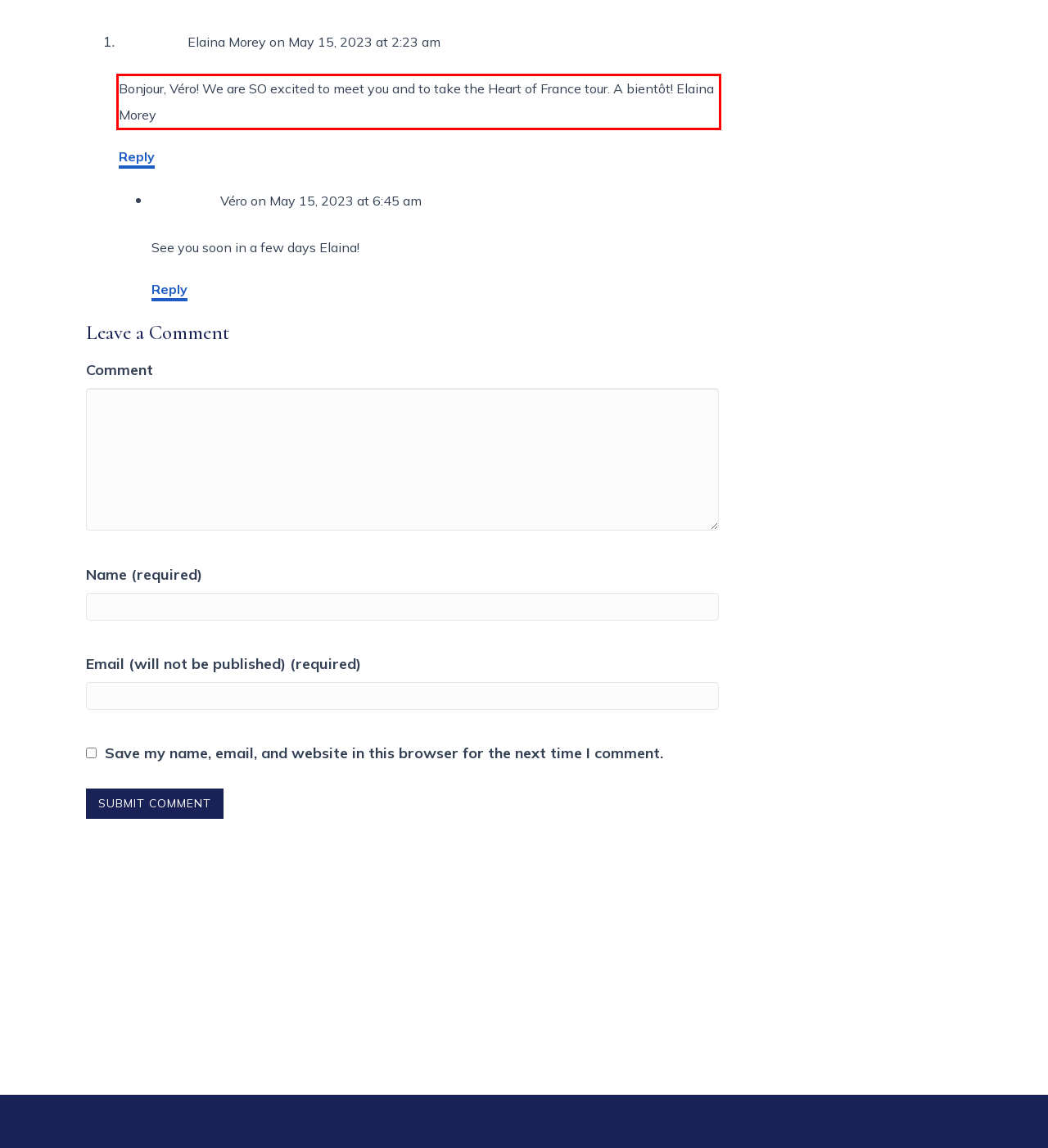Identify the text inside the red bounding box in the provided webpage screenshot and transcribe it.

Bonjour, Véro! We are SO excited to meet you and to take the Heart of France tour. A bientôt! Elaina Morey